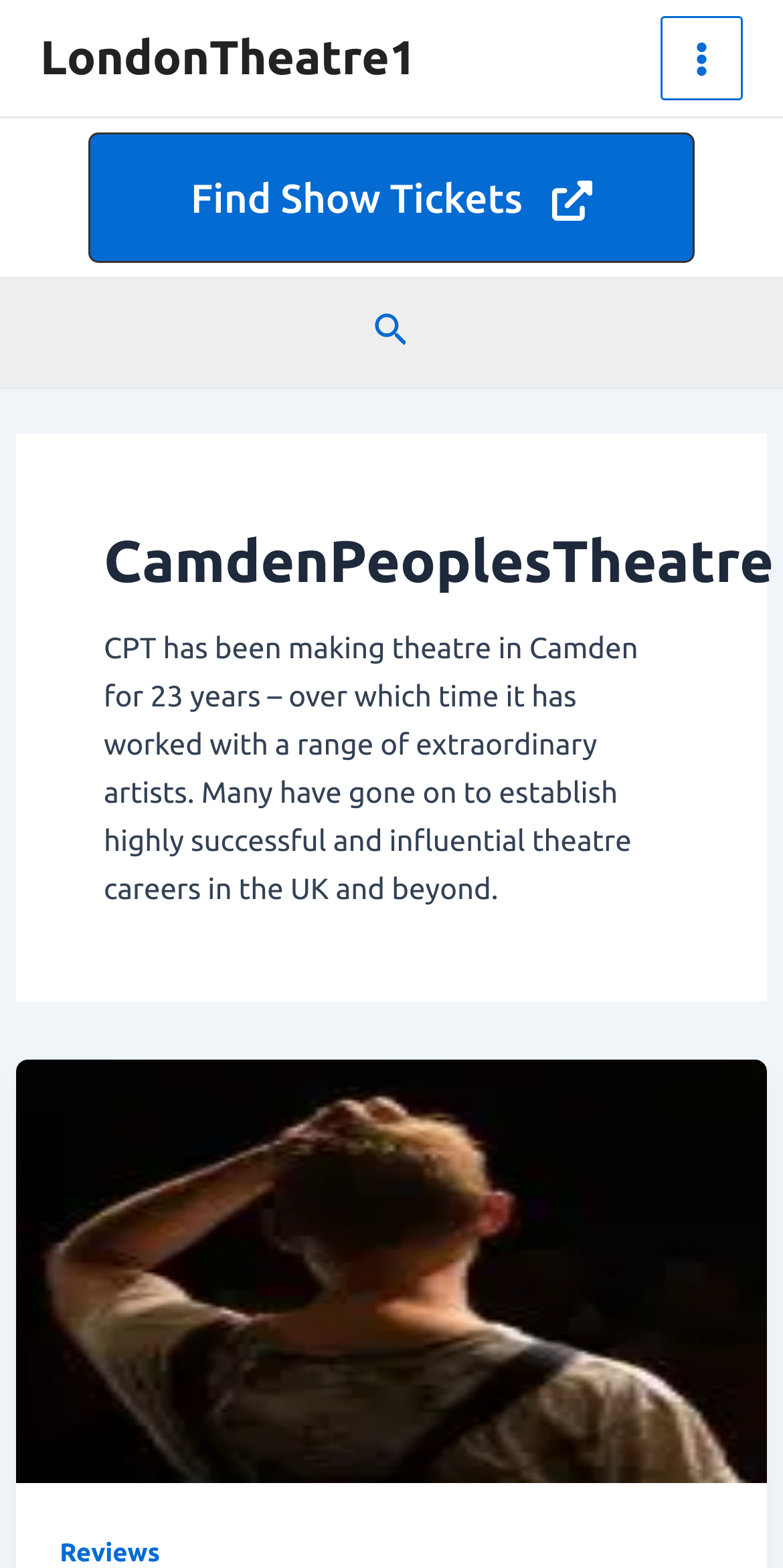Bounding box coordinates are specified in the format (top-left x, top-left y, bottom-right x, bottom-right y). All values are floating point numbers bounded between 0 and 1. Please provide the bounding box coordinate of the region this sentence describes: Find Show Tickets

[0.113, 0.085, 0.887, 0.168]